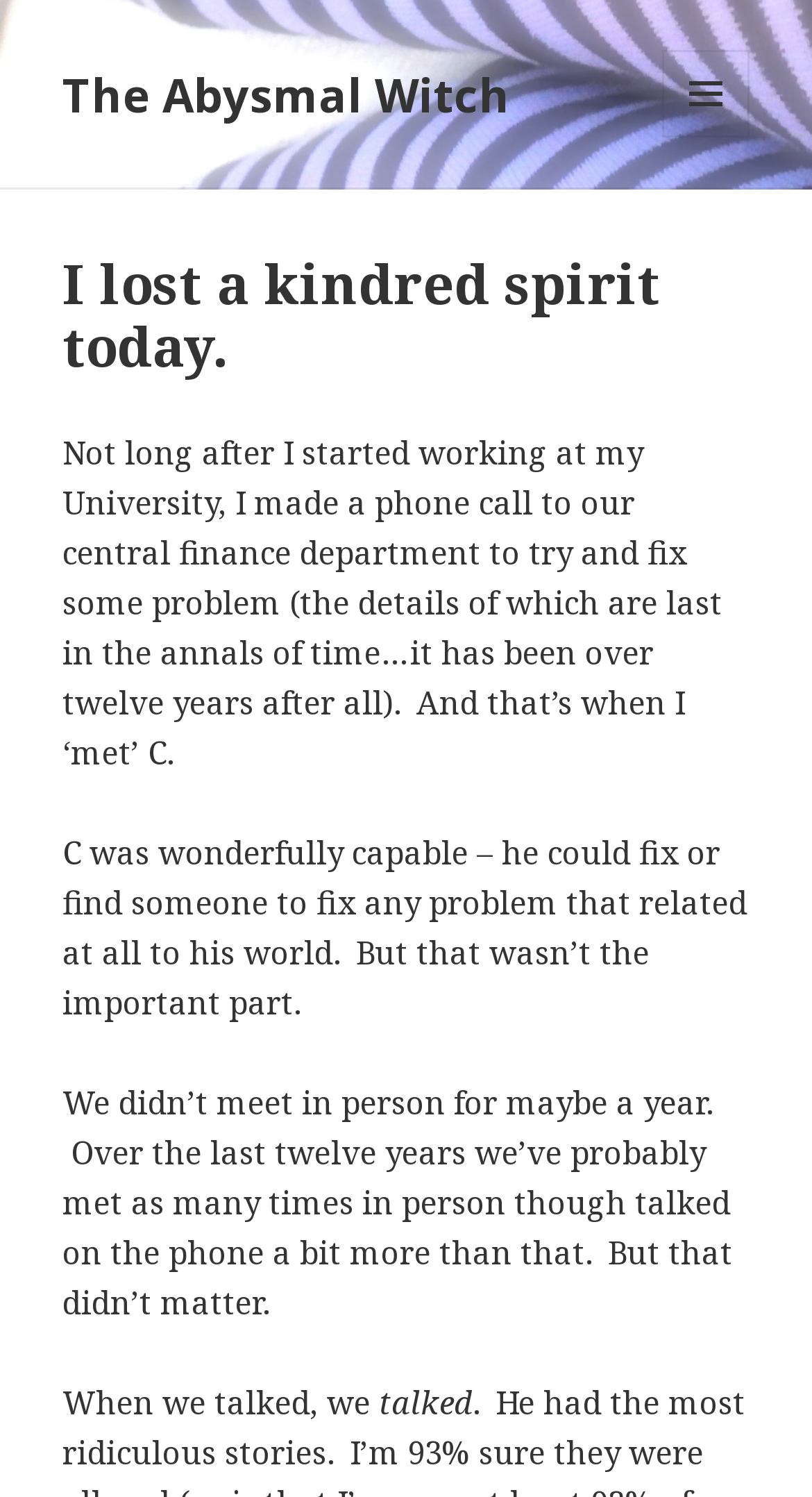Please find the bounding box for the UI element described by: "Menu and widgets".

[0.815, 0.033, 0.923, 0.092]